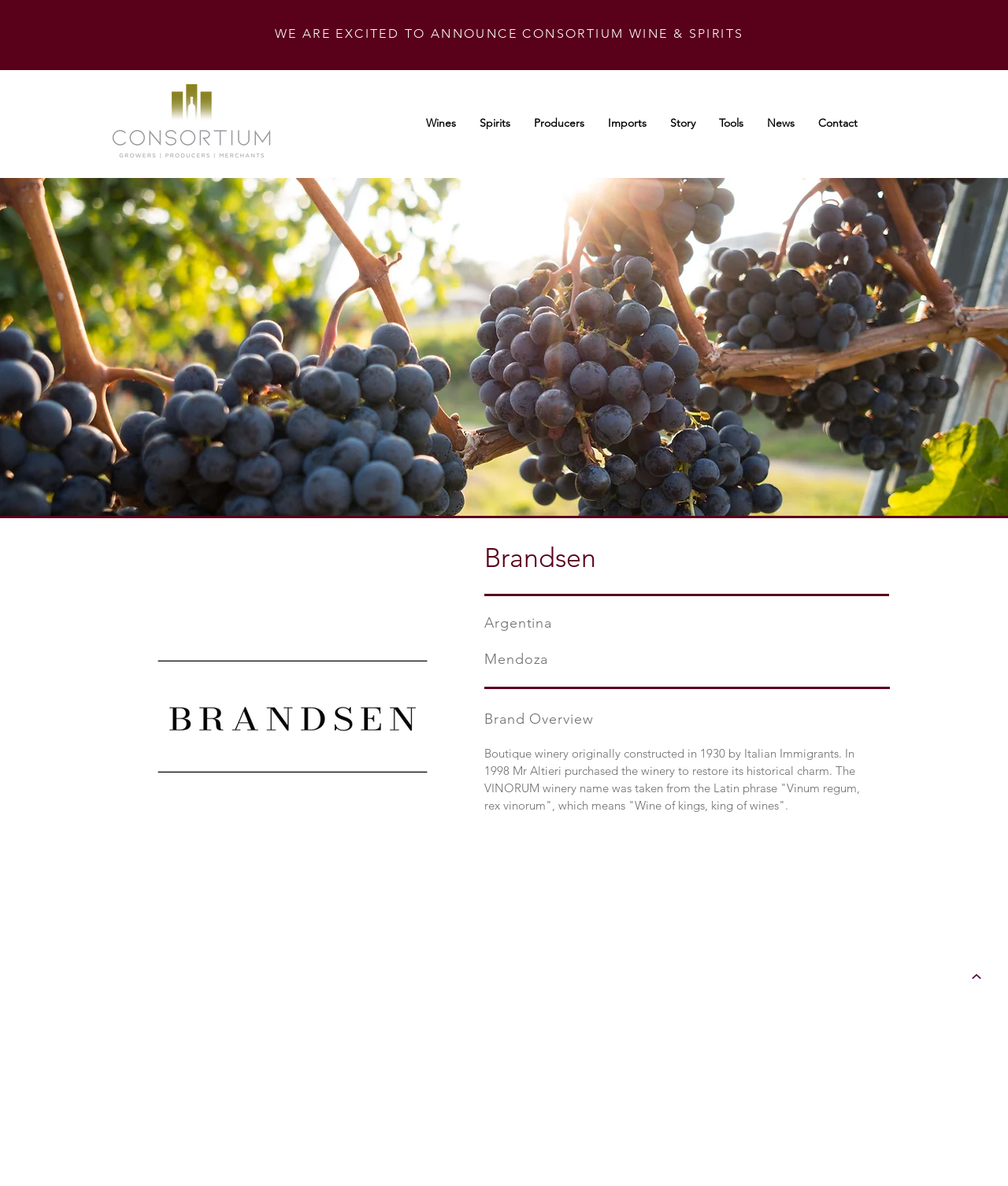Please locate the bounding box coordinates of the region I need to click to follow this instruction: "View Consortium Wine & Spirits announcement".

[0.272, 0.022, 0.738, 0.035]